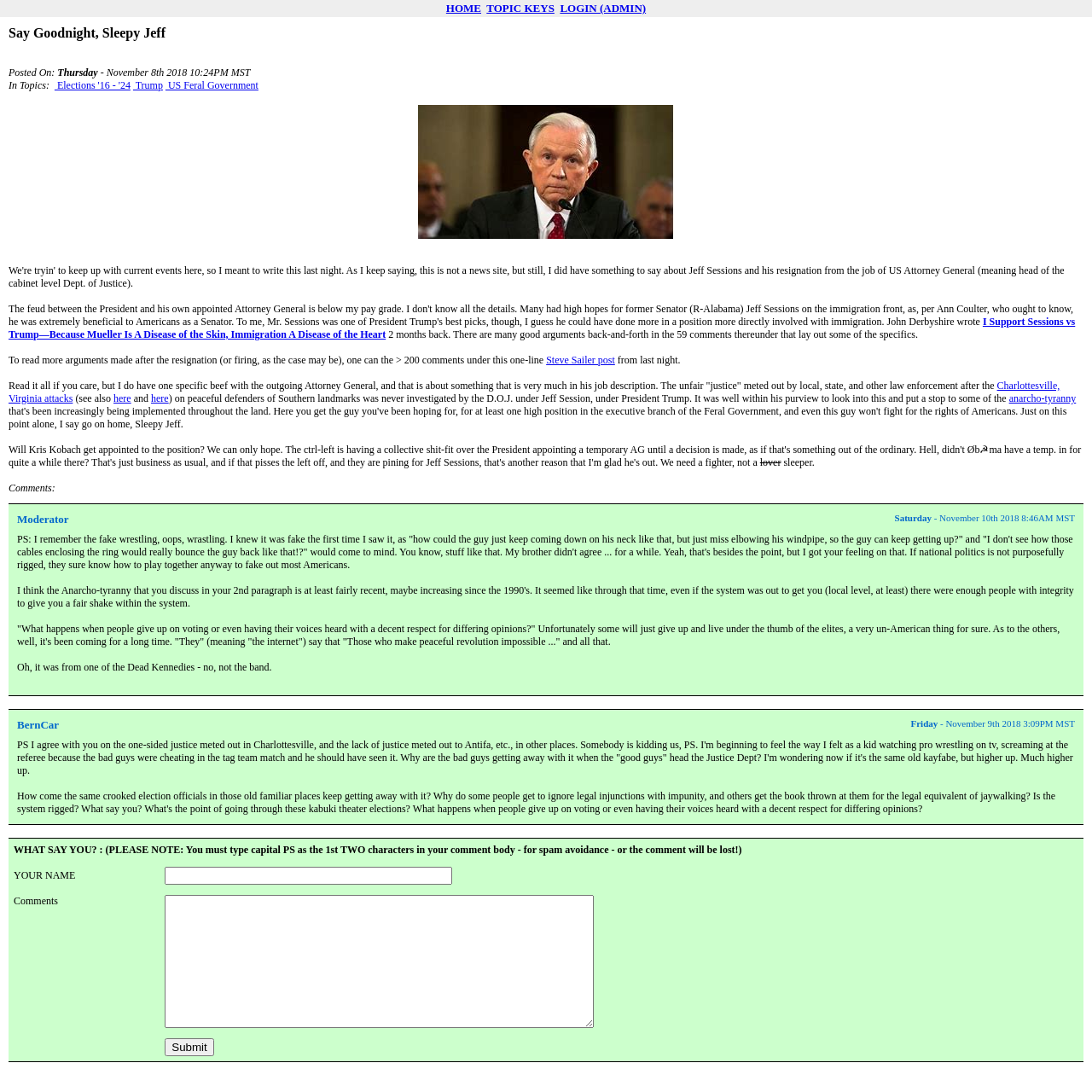Locate the bounding box coordinates of the clickable region to complete the following instruction: "Click on the 'HOME' link."

[0.408, 0.002, 0.441, 0.013]